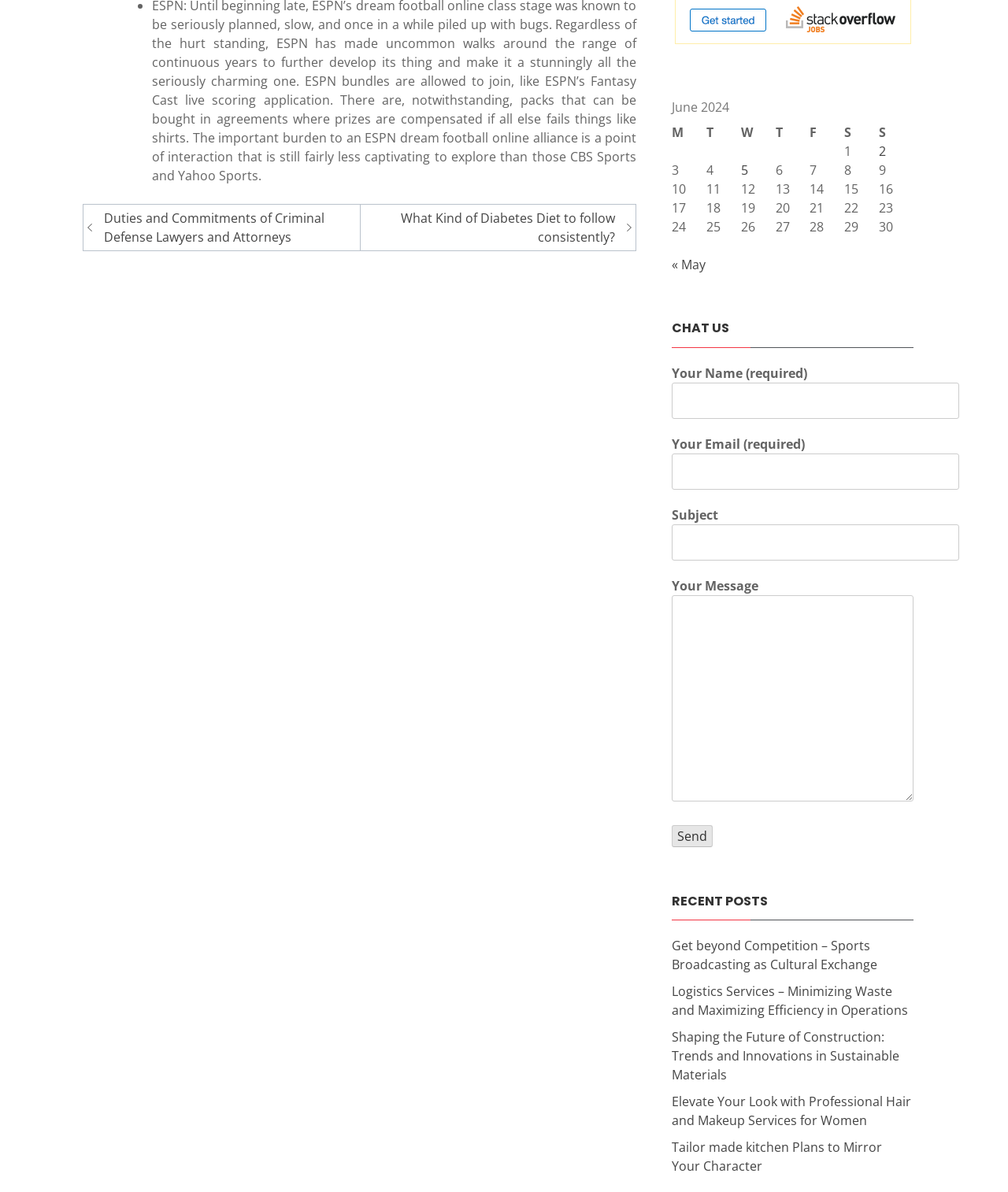What is the text of the heading above the recent posts section?
Based on the image, give a concise answer in the form of a single word or short phrase.

RECENT POSTS